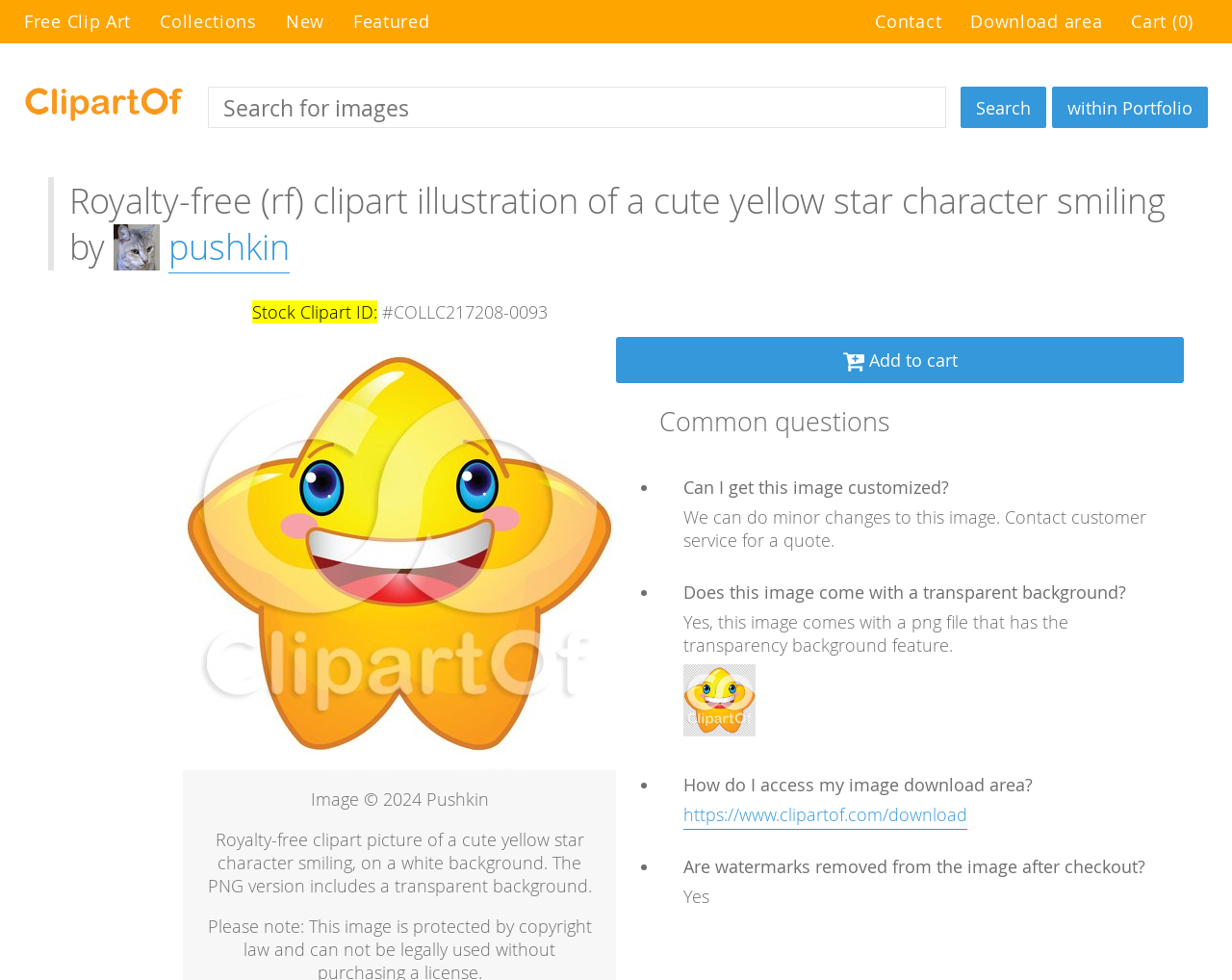What is the format of the image?
Please provide a single word or phrase answer based on the image.

PNG